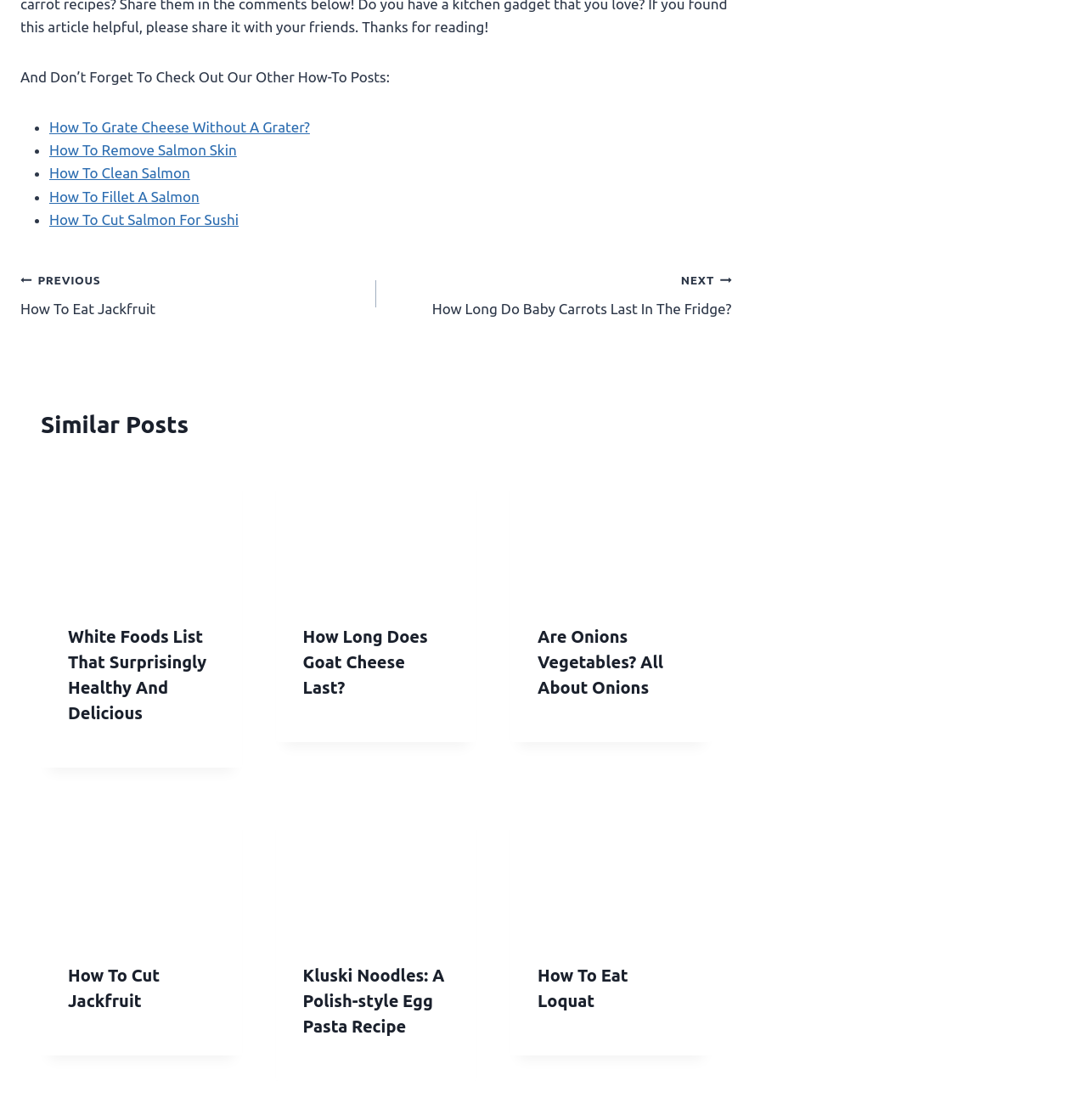Identify the bounding box coordinates of the part that should be clicked to carry out this instruction: "Go to 'NEXT How Long Do Baby Carrots Last In The Fridge?'".

[0.346, 0.238, 0.673, 0.286]